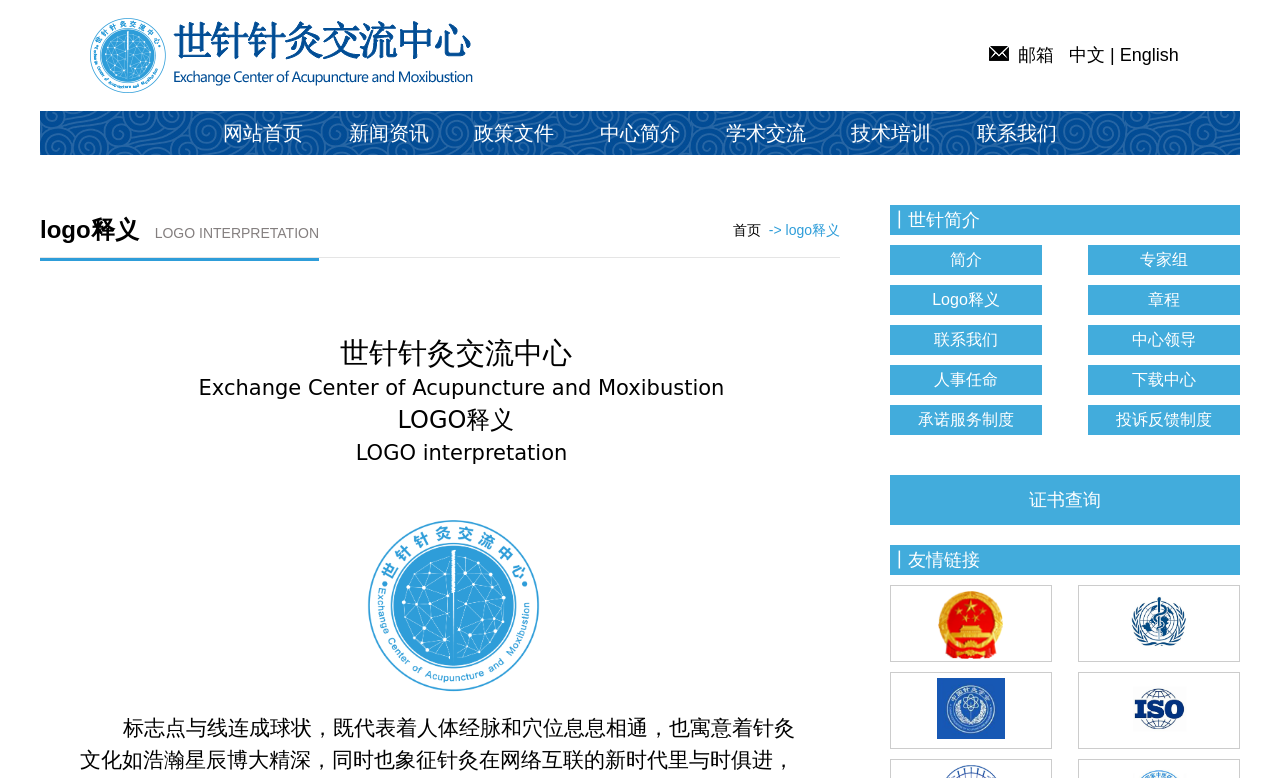What organizations are linked to this website?
Based on the visual, give a brief answer using one word or a short phrase.

Several health organizations